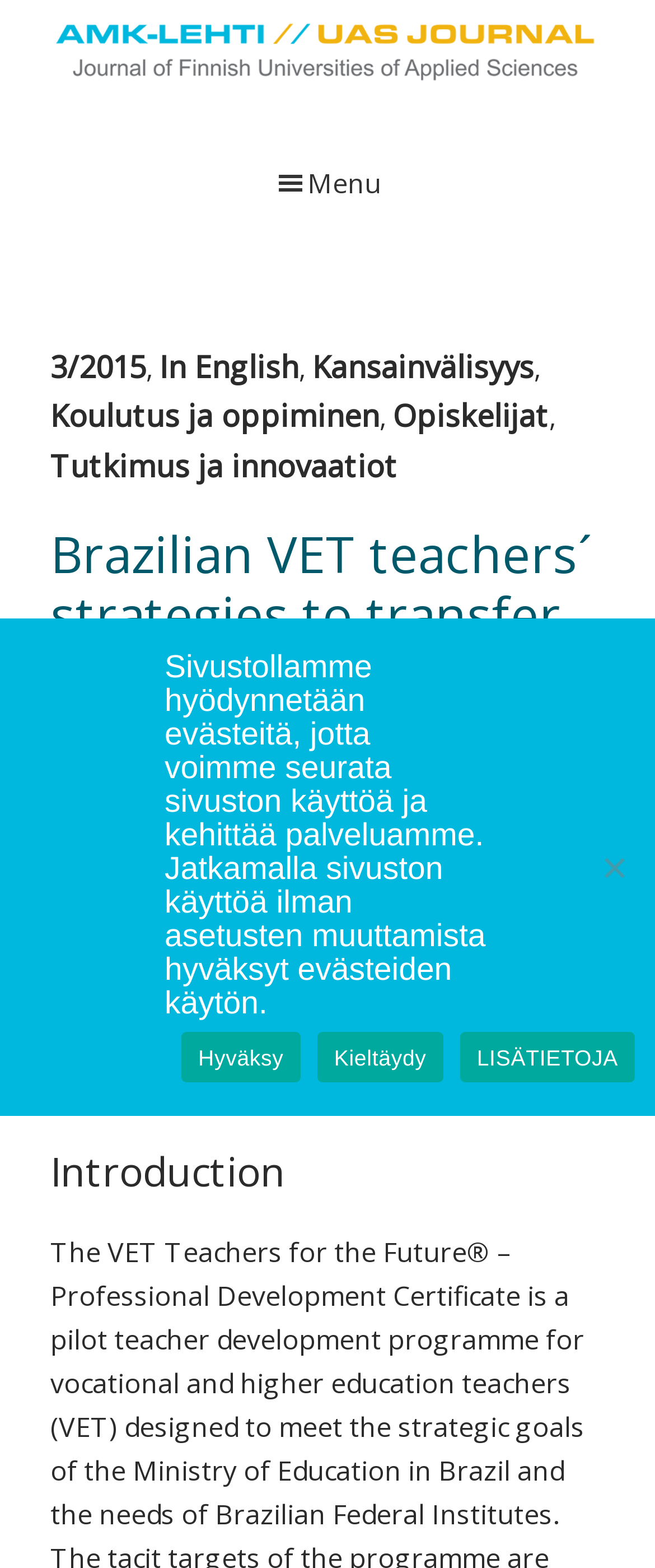How many sections are there in the article?
Examine the image and give a concise answer in one word or a short phrase.

2